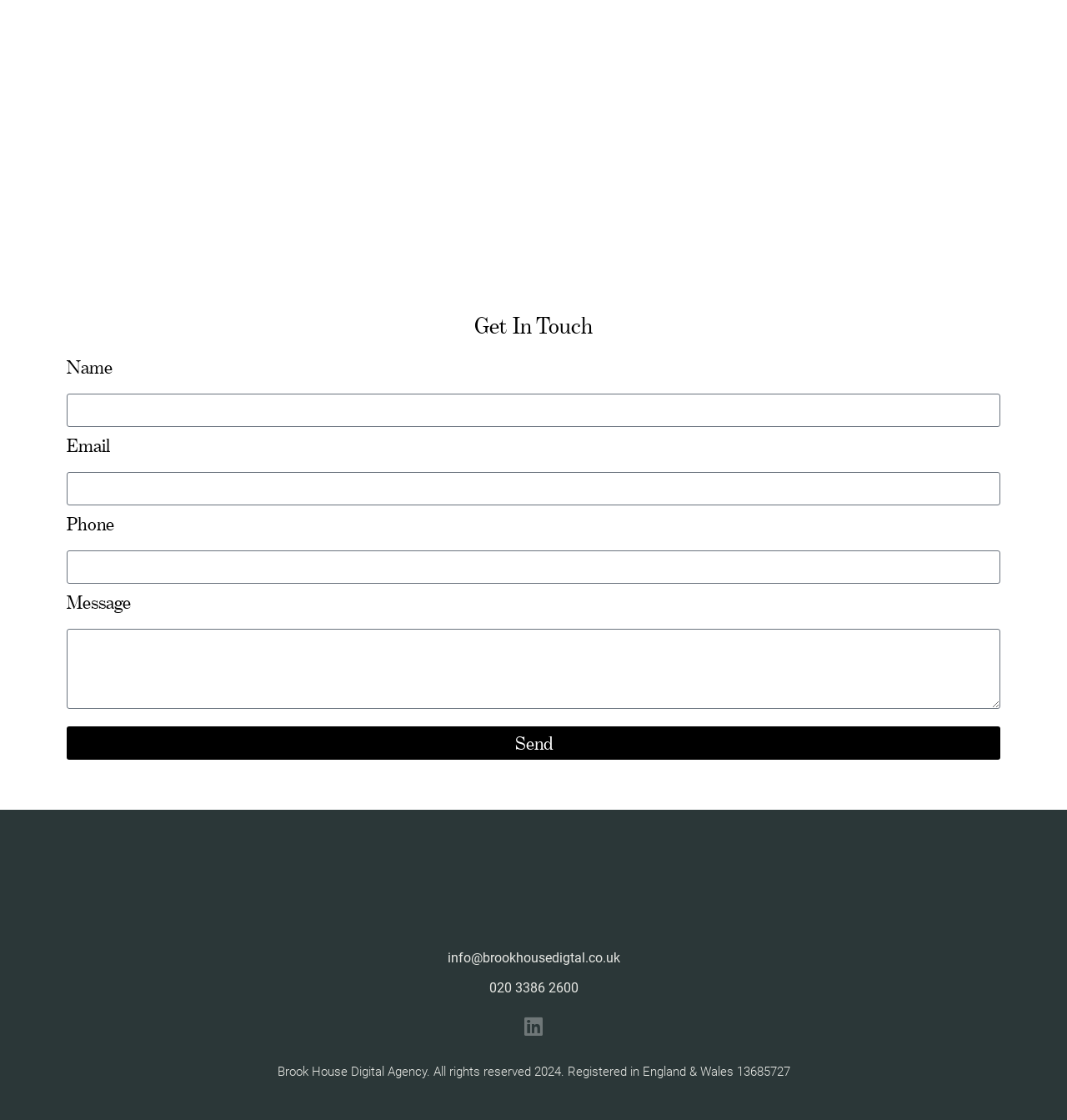Use a single word or phrase to answer the question: Is the phone field required in the form?

No